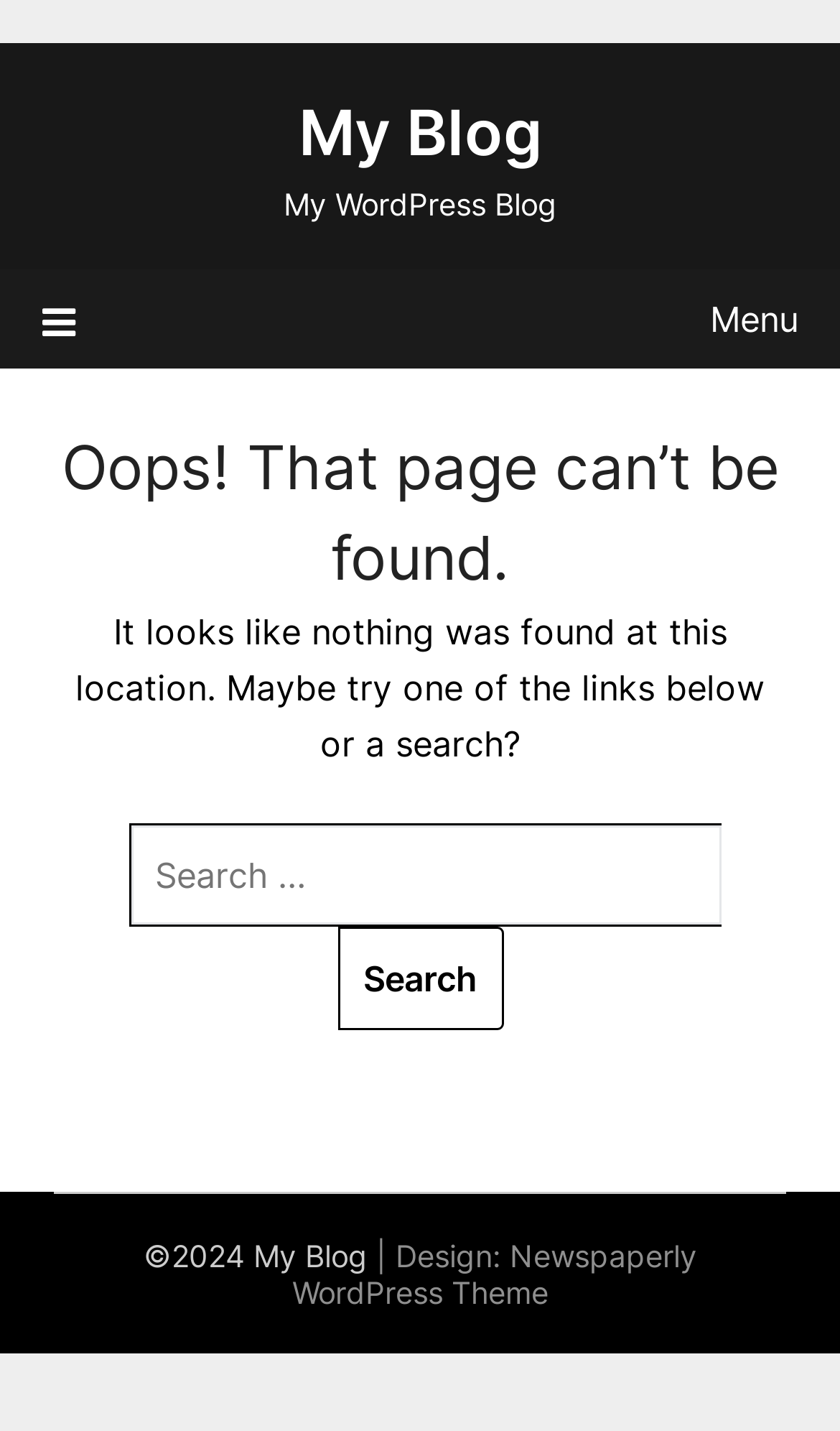Answer the question in one word or a short phrase:
What is the name of the blog?

My Blog